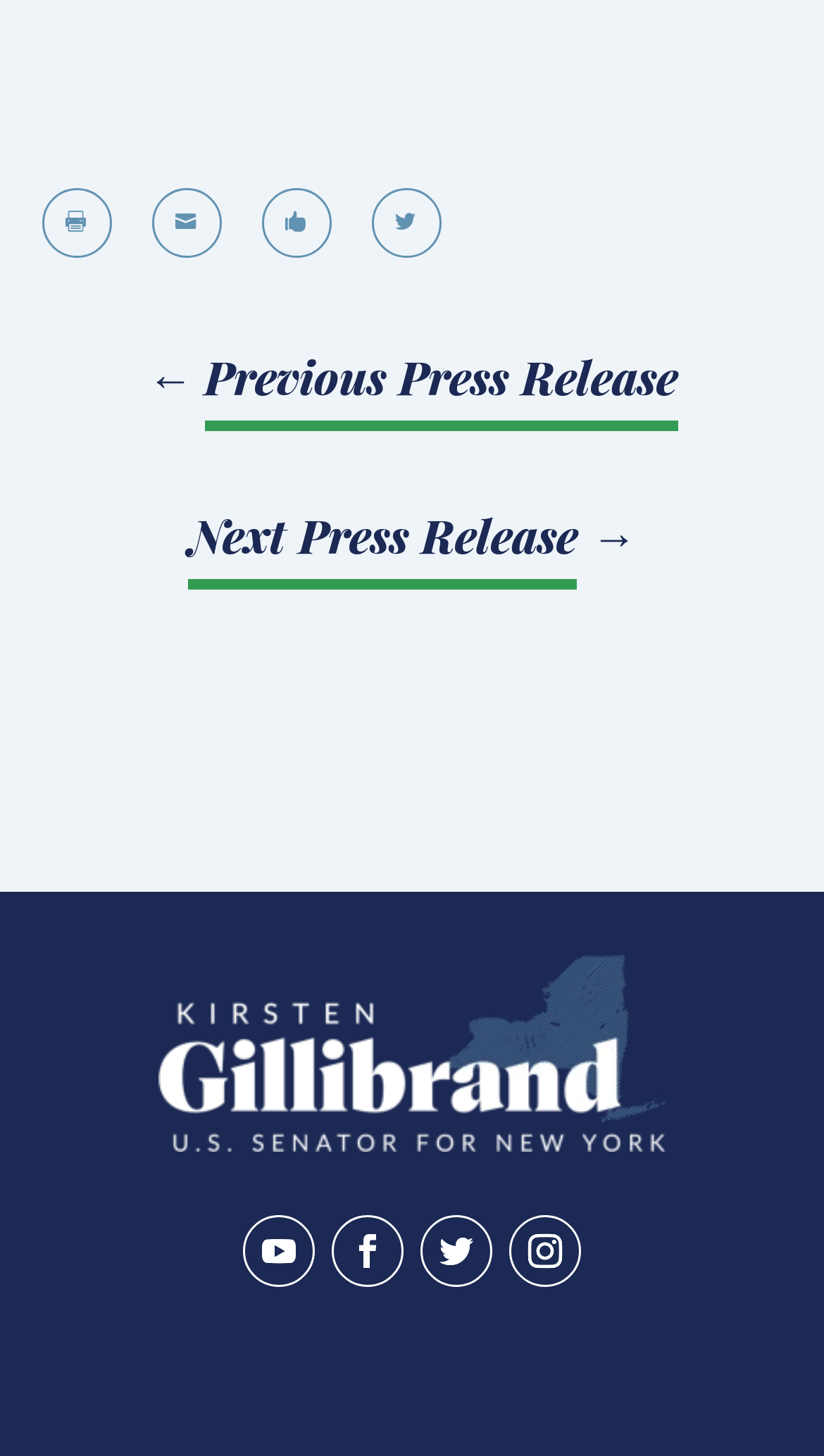Identify the bounding box coordinates of the clickable region to carry out the given instruction: "Click the next press release link".

[0.229, 0.351, 0.771, 0.385]